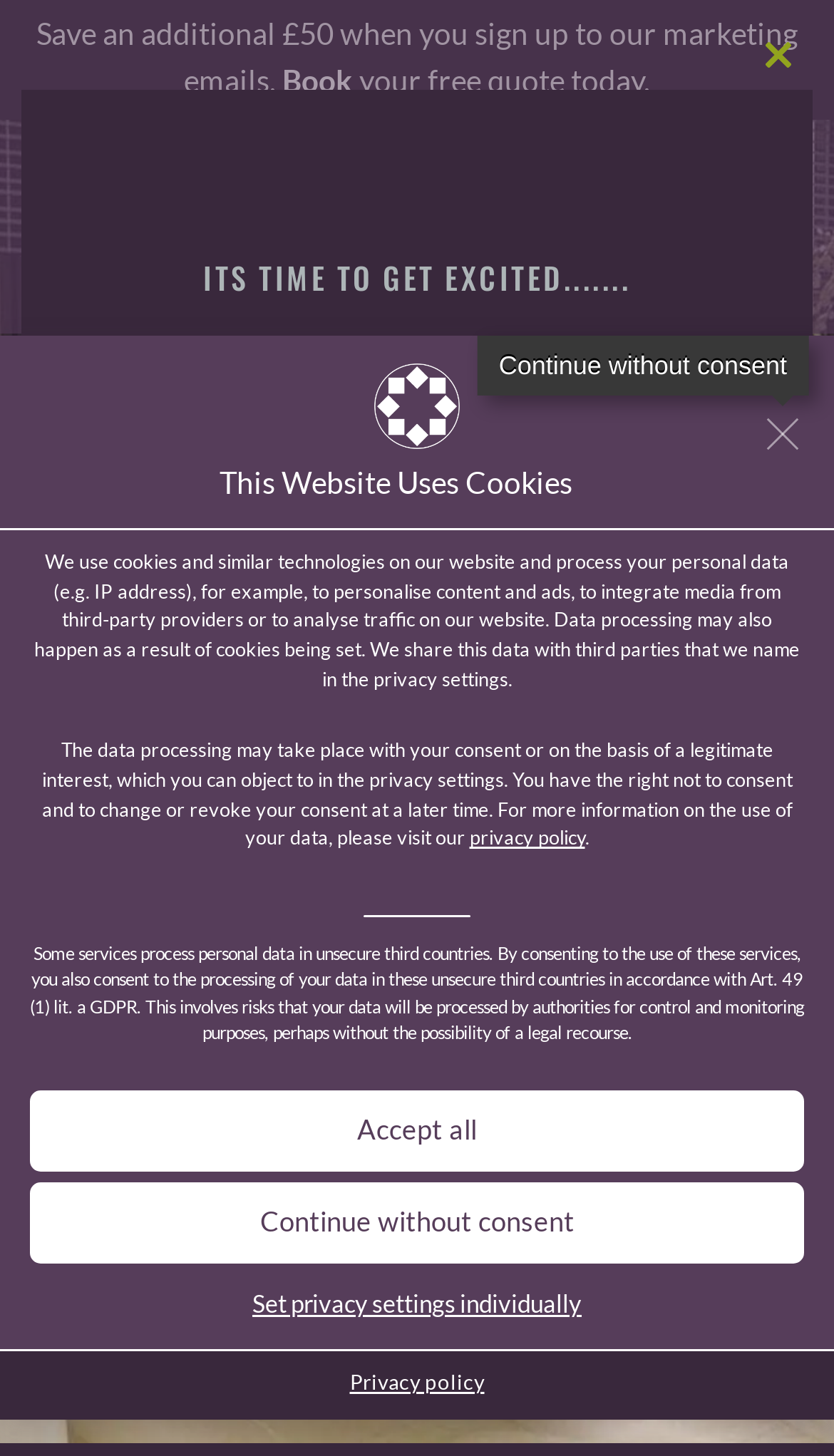How many buttons are there in the cookie consent section?
Using the image as a reference, answer with just one word or a short phrase.

3